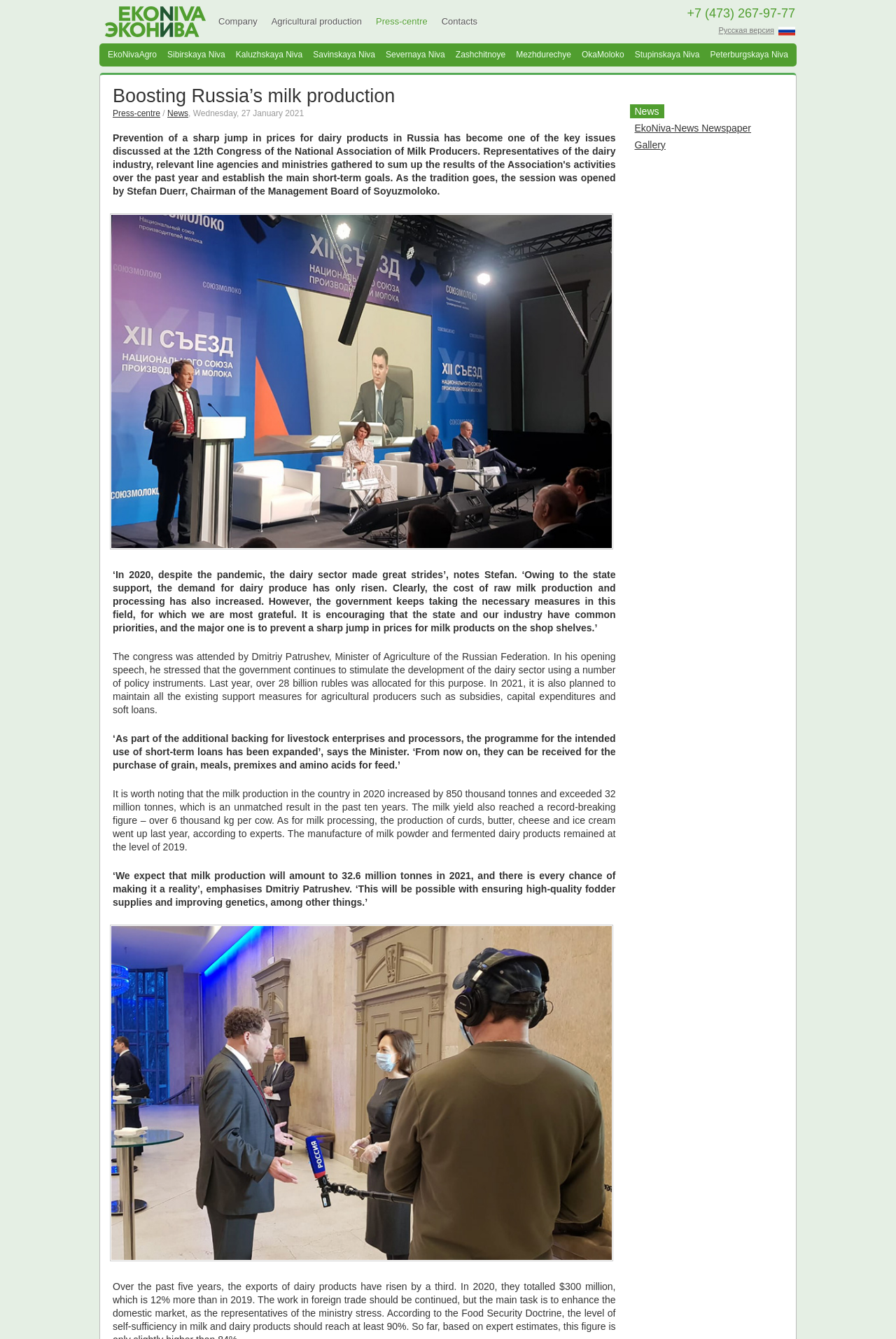Please determine the bounding box coordinates for the UI element described as: "katie@counselorbellevue.com".

None